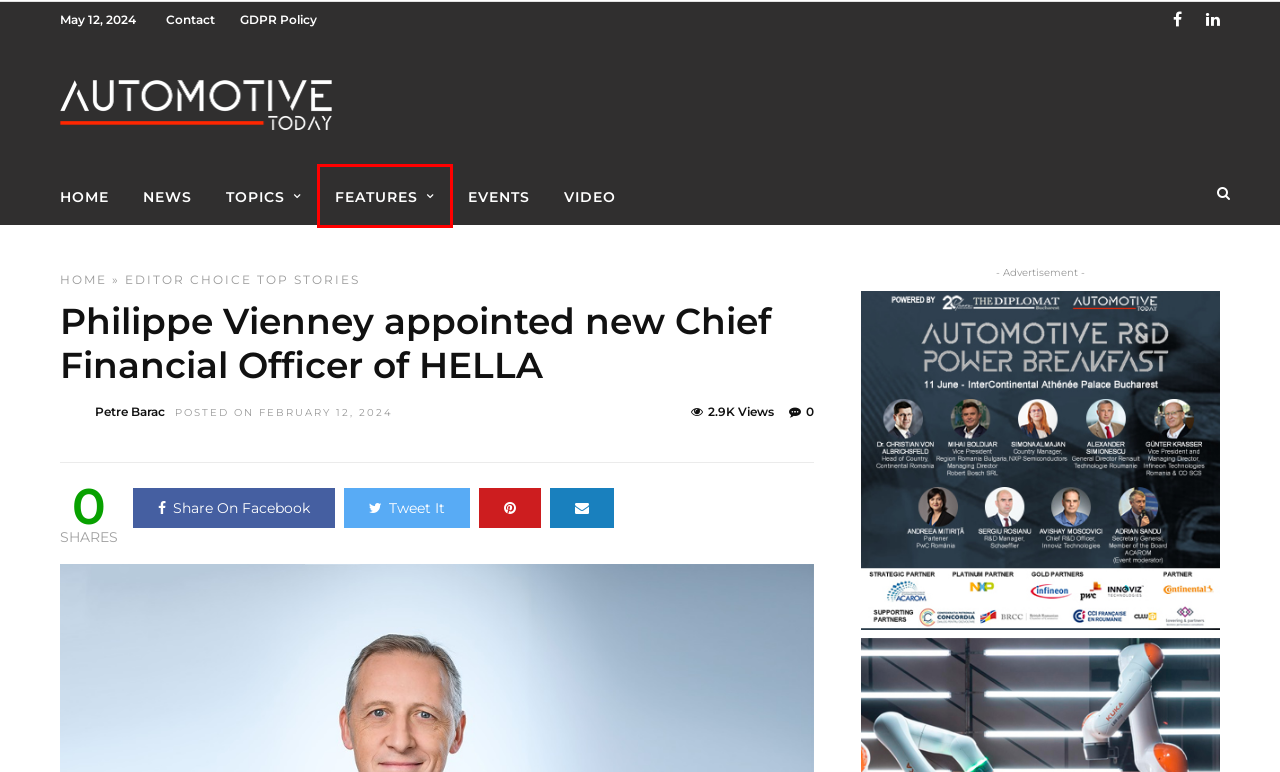Examine the screenshot of the webpage, noting the red bounding box around a UI element. Pick the webpage description that best matches the new page after the element in the red bounding box is clicked. Here are the candidates:
A. Contact – Automotive Today
B. GDPR Policy – Automotive Today
C. Automotive R&D Power Breakfast - powerd by The Diplomat and Automotive Today
D. Events – Automotive Today
E. VIDEO – Automotive Today
F. Features – Automotive Today
G. Editor Choice – Automotive Today
H. Top Stories – Automotive Today

F